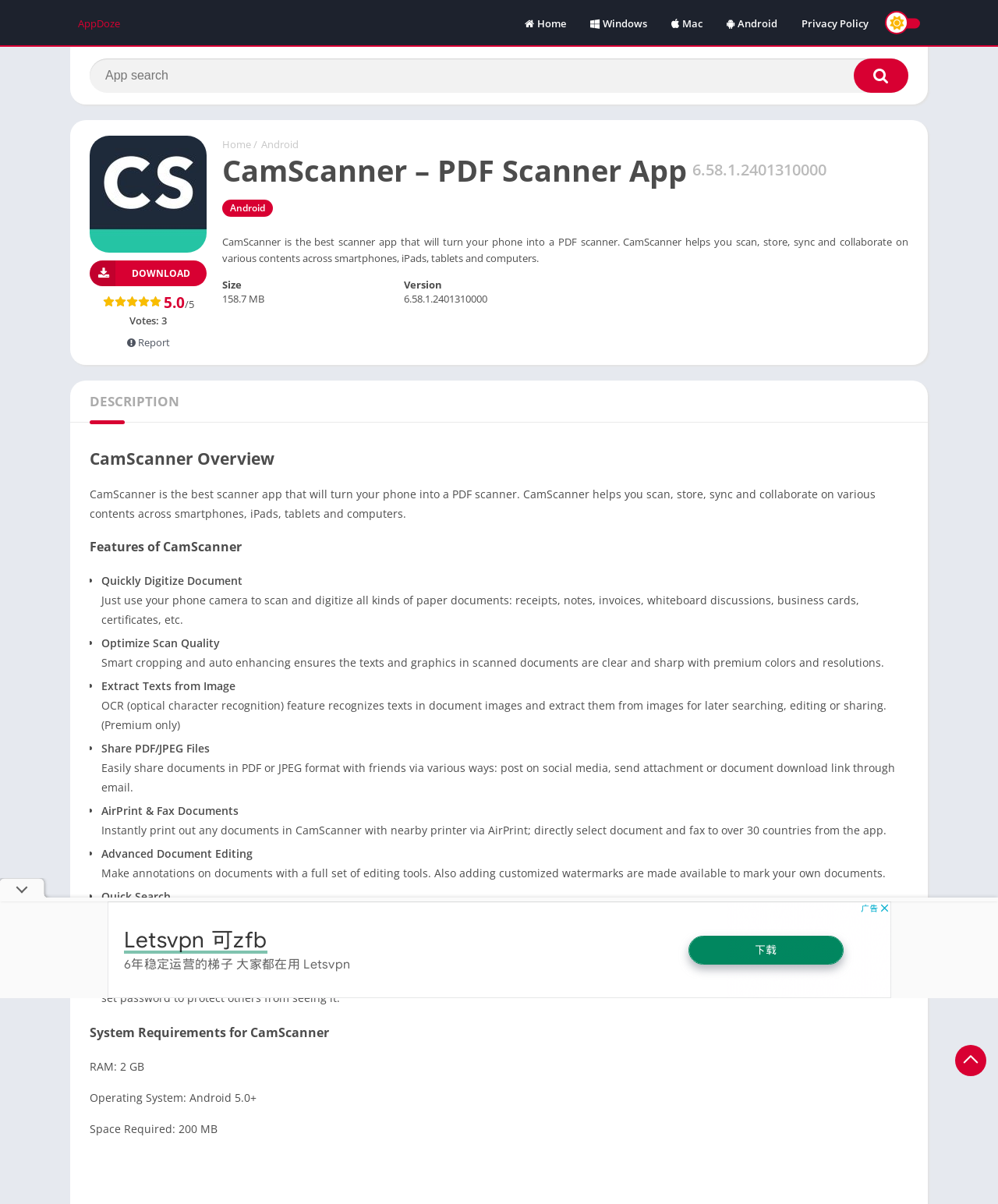Locate the bounding box coordinates of the element to click to perform the following action: 'read the previous post'. The coordinates should be given as four float values between 0 and 1, in the form of [left, top, right, bottom].

None